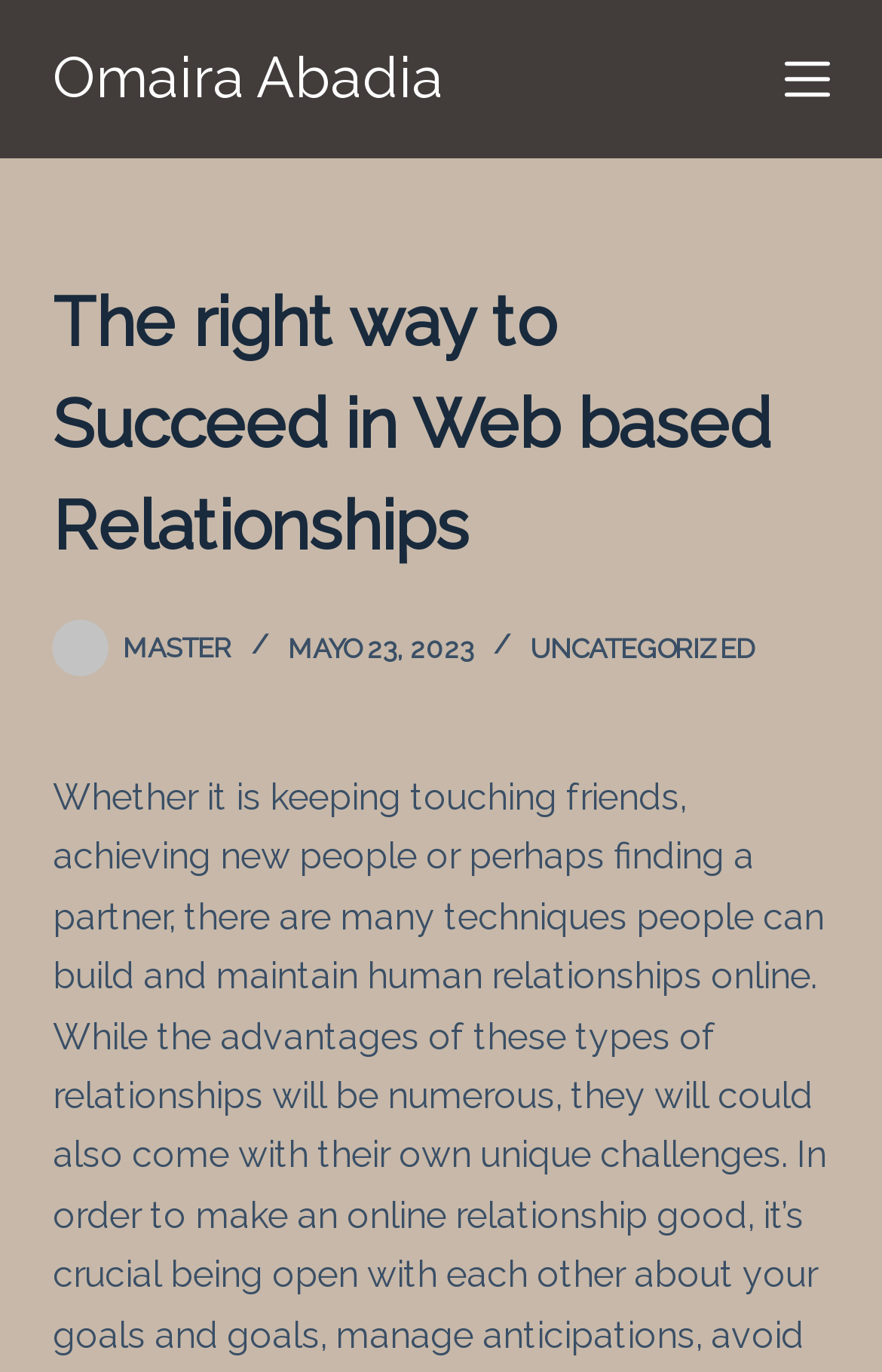Refer to the image and offer a detailed explanation in response to the question: What is the purpose of the 'Menú' button?

The 'Menú' button is located at the top right corner of the webpage, and its purpose is likely to open a menu when clicked, allowing users to navigate to other sections of the webpage.